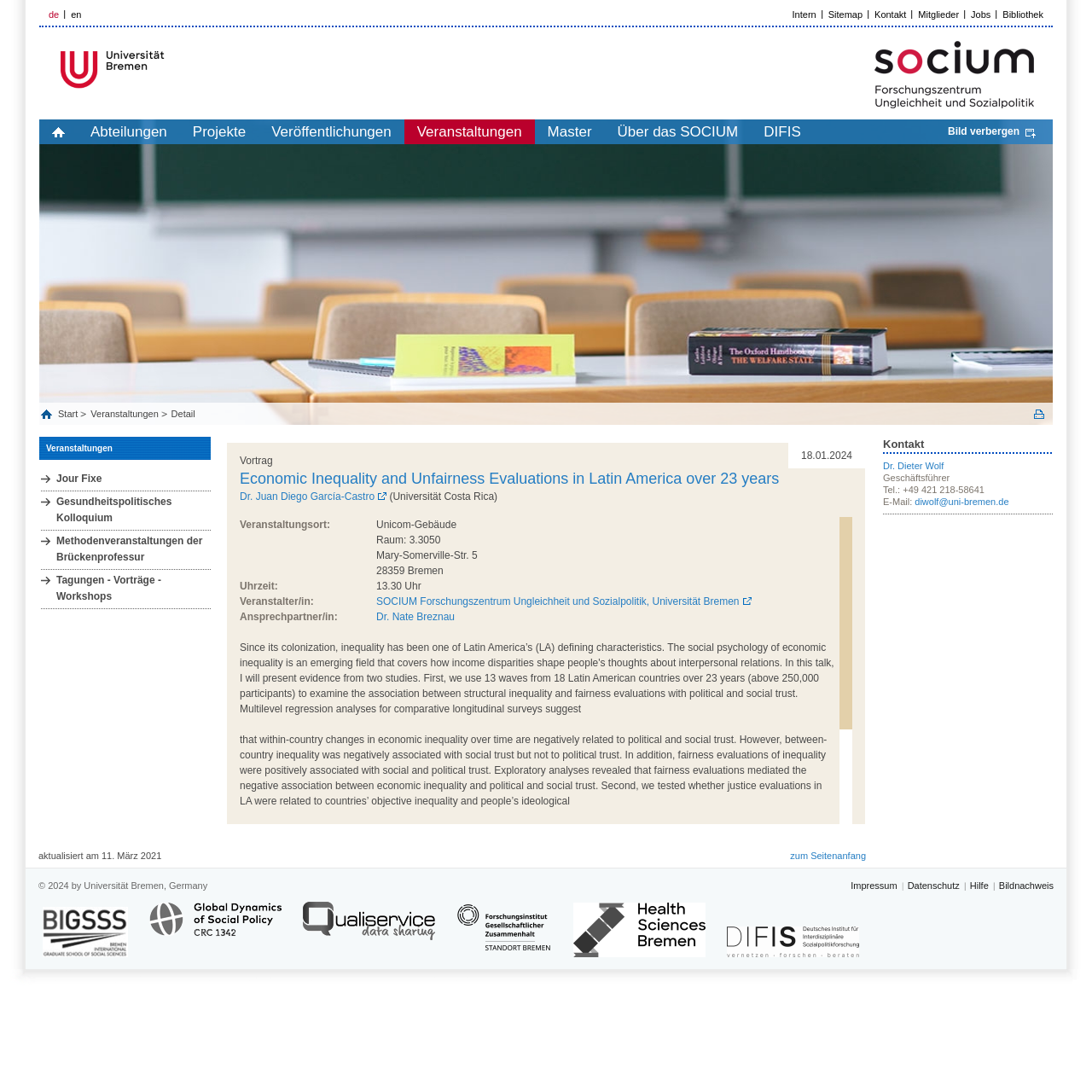Provide an in-depth description of the elements and layout of the webpage.

The webpage is about the SOCIUM Research Center on Inequality and Social Policy at the University of Bremen. At the top, there are several links to switch between languages, including German, English, and Intern. On the right side, there are links to the sitemap, contact, members, jobs, and library.

Below the language links, there is a logo of the university, and next to it, a horizontal menu with links to different sections, including home, departments, projects, publications, events, master's program, and about SOCIUM.

The main content of the page is about an upcoming event, "Economic Inequality and Unfairness Evaluations in Latin America over 23 years," which will take place on January 18, 2024, at 1:30 pm in the Unicom building, room 3.3050. The event is organized by the SOCIUM Research Center and will feature a talk by Dr. Juan Diego García-Castro from the University of Costa Rica. The talk will discuss the relationship between economic inequality and social trust in Latin America.

Below the event description, there are links to other events, including "Jour Fixe," "Gesundheitspolitisches Kolloquium," and "Methodenveranstaltungen der Brückenprofessur." On the right side, there is a contact section with information about Dr. Dieter Wolf, the managing director of SOCIUM.

At the bottom of the page, there are links to the university's impressum, data protection, help, and image credits. There are also links to other institutions, including the Bremen International Graduate School of Social Sciences, the Collaborative Research Center 1342, and Qualiservice - Data Service Center for Qualitative Data.